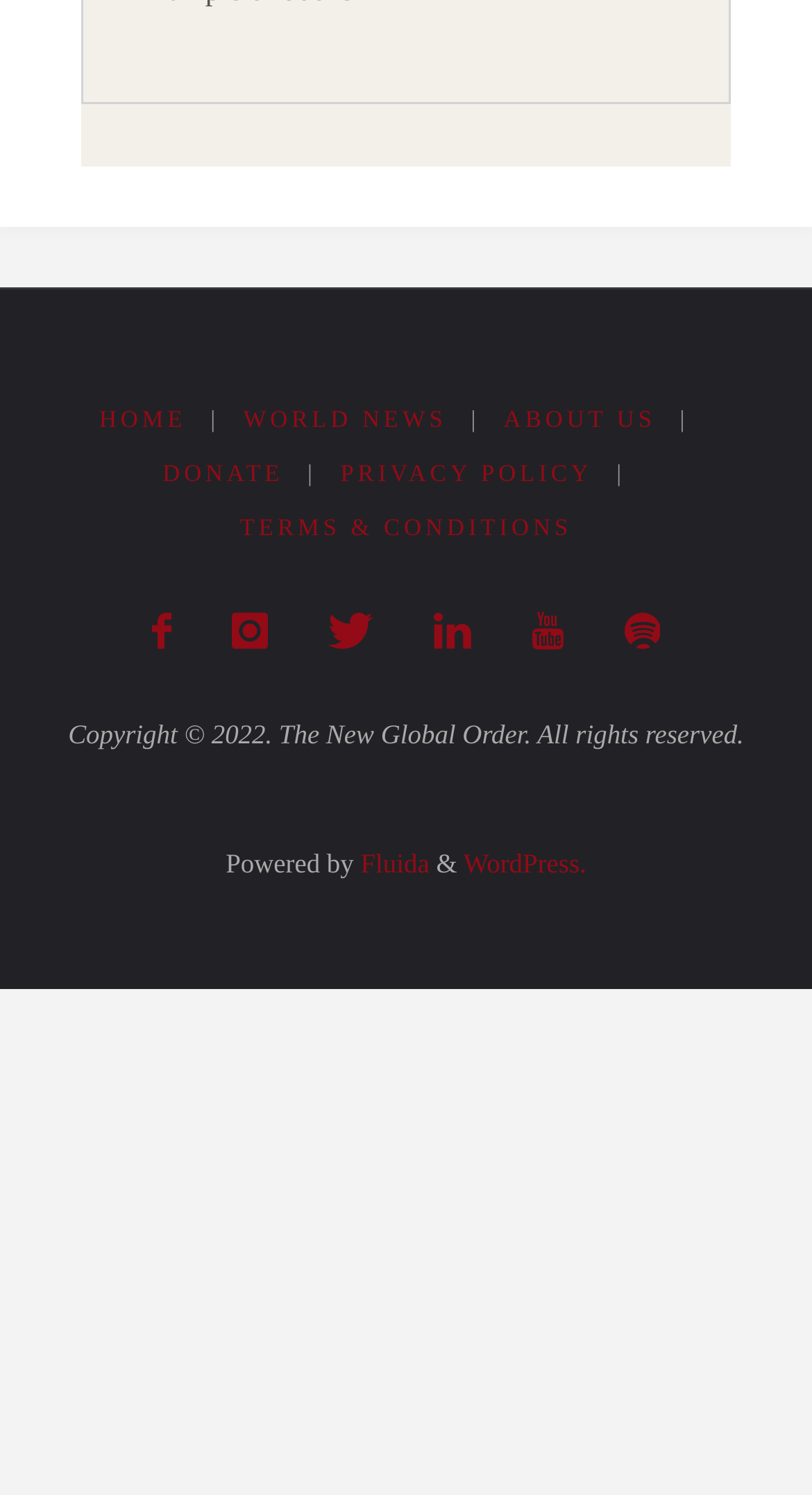How many main navigation links are there?
Please use the image to provide a one-word or short phrase answer.

4